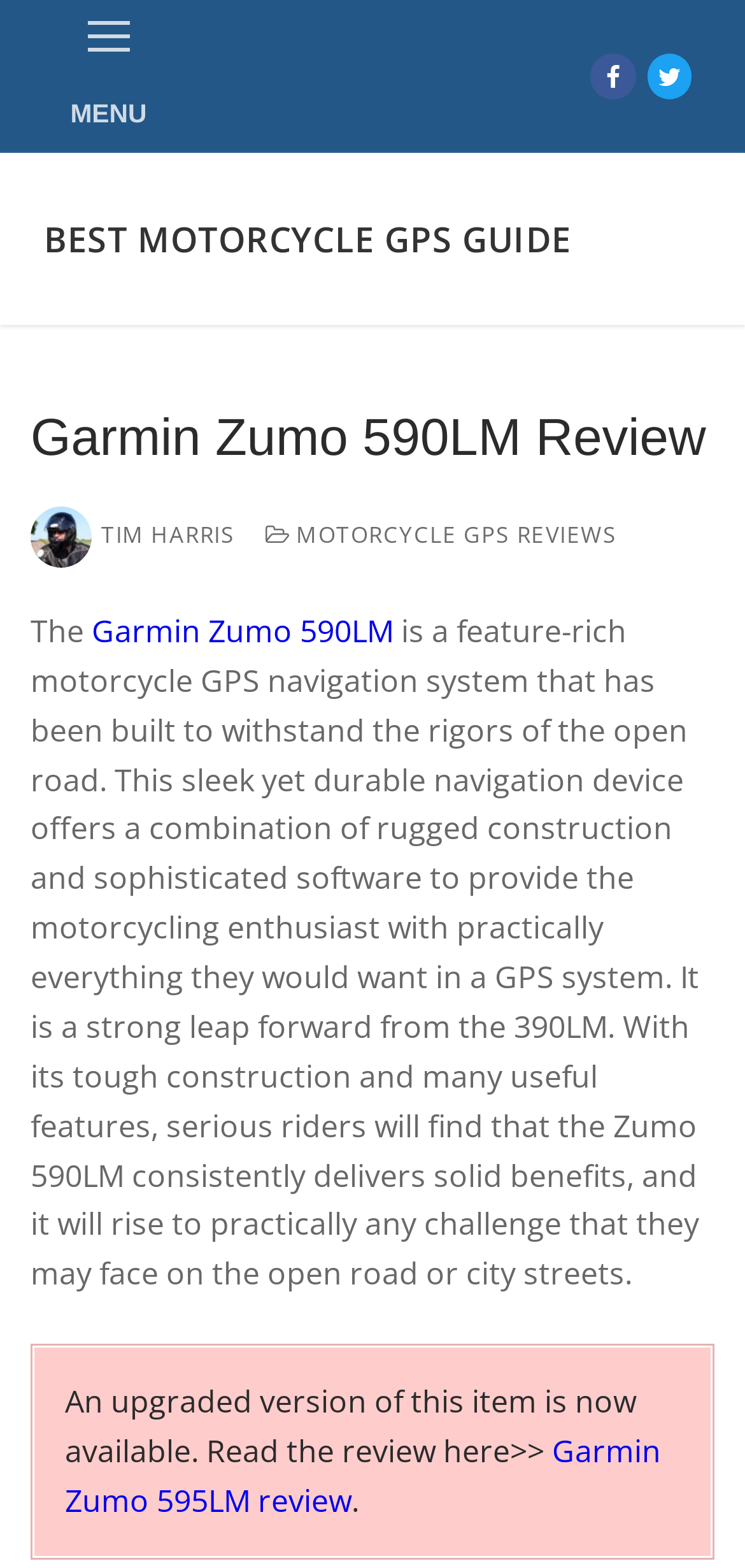Examine the screenshot and answer the question in as much detail as possible: What is the category of the webpage?

I inferred the answer by looking at the link 'MOTORCYCLE GPS REVIEWS' which suggests that the webpage is categorized under motorcycle GPS reviews.